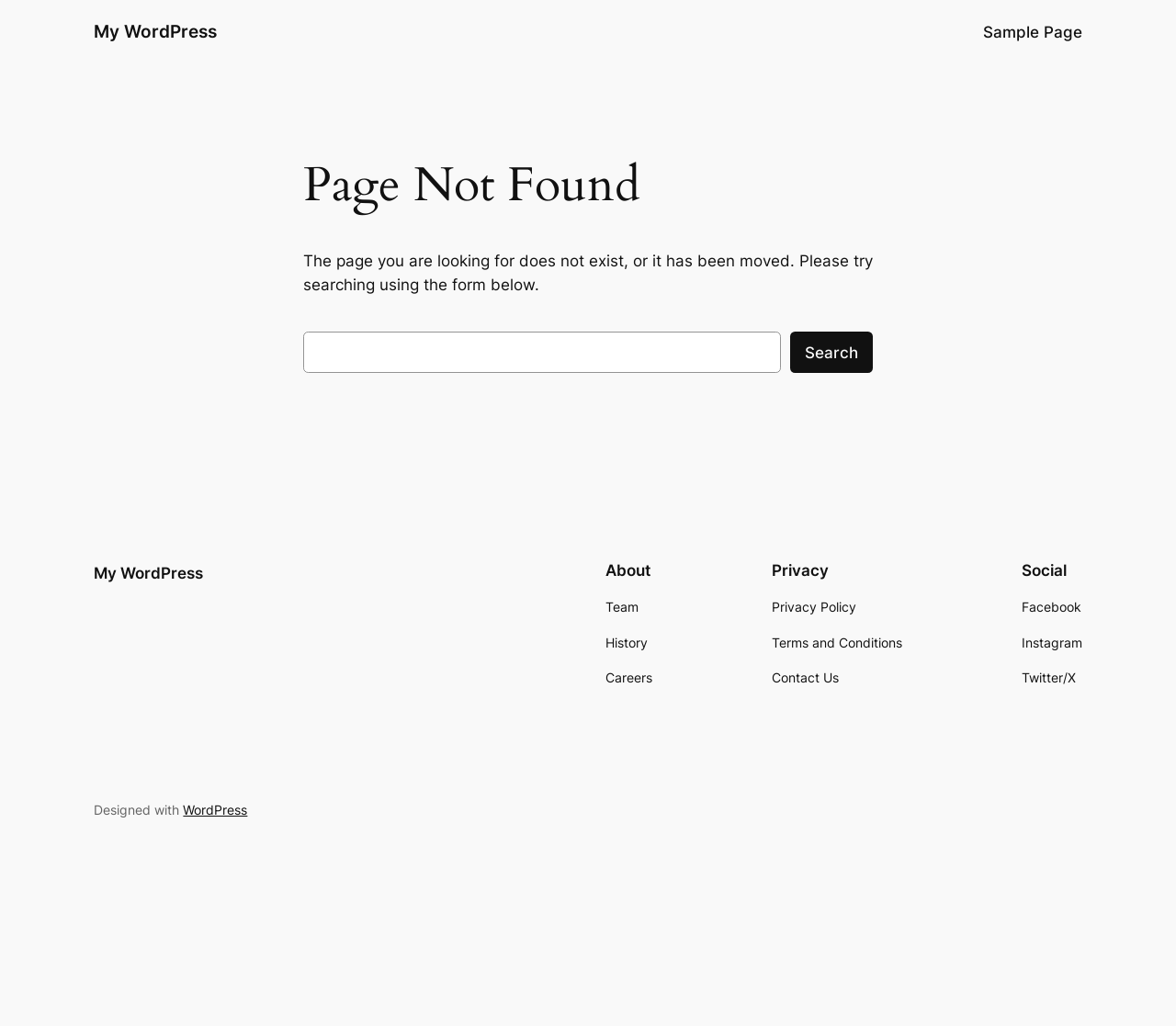What is the error message displayed on the page?
Use the image to give a comprehensive and detailed response to the question.

The webpage displays a heading that says 'Page Not Found', and a message that says 'The page you are looking for does not exist, or it has been moved. Please try searching using the form below.' This suggests that the user has attempted to access a page that does not exist or has been moved.